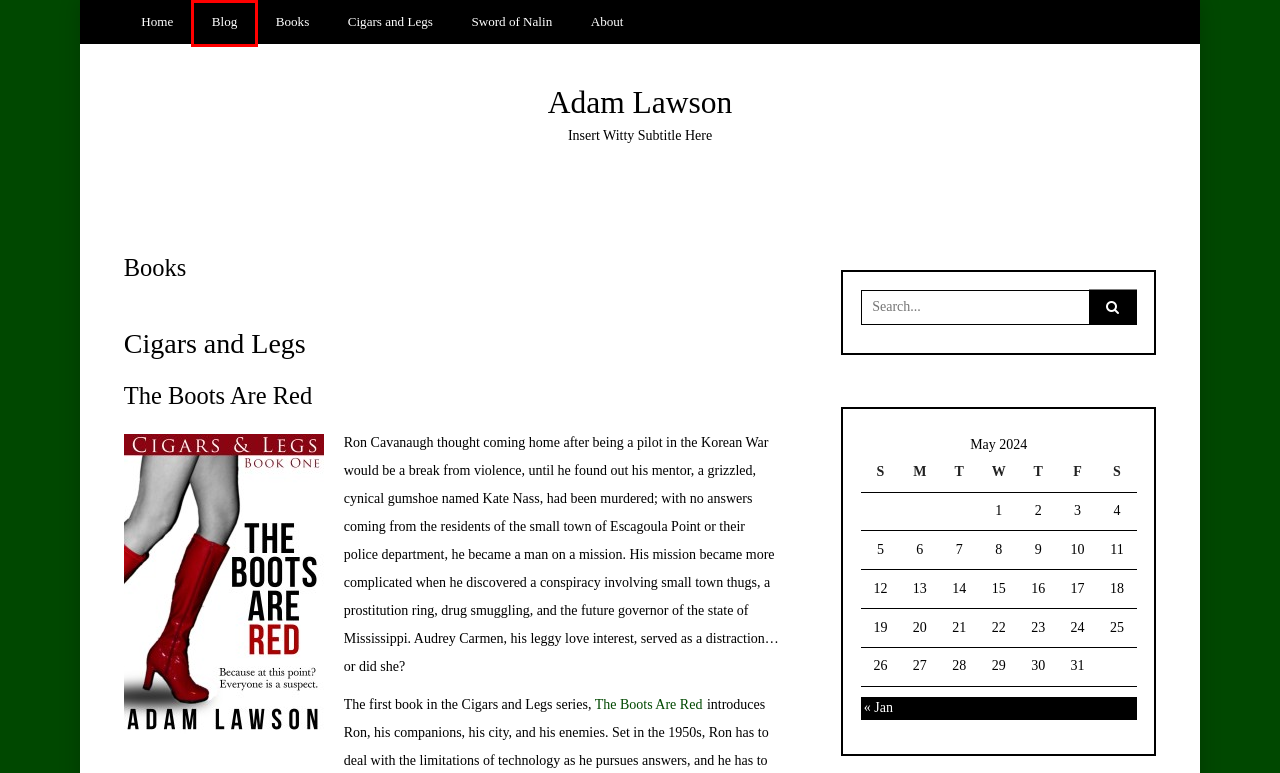You are presented with a screenshot of a webpage containing a red bounding box around a particular UI element. Select the best webpage description that matches the new webpage after clicking the element within the bounding box. Here are the candidates:
A. Amazon.com
B. About – Adam Lawson
C. January 2023 – Adam Lawson
D. Sword of Nalin -- Index
E. Adam Lawson – Insert Witty Subtitle Here
F. Blog – Adam Lawson
G. Cigars and Legs
H. sports – Adam Lawson

F